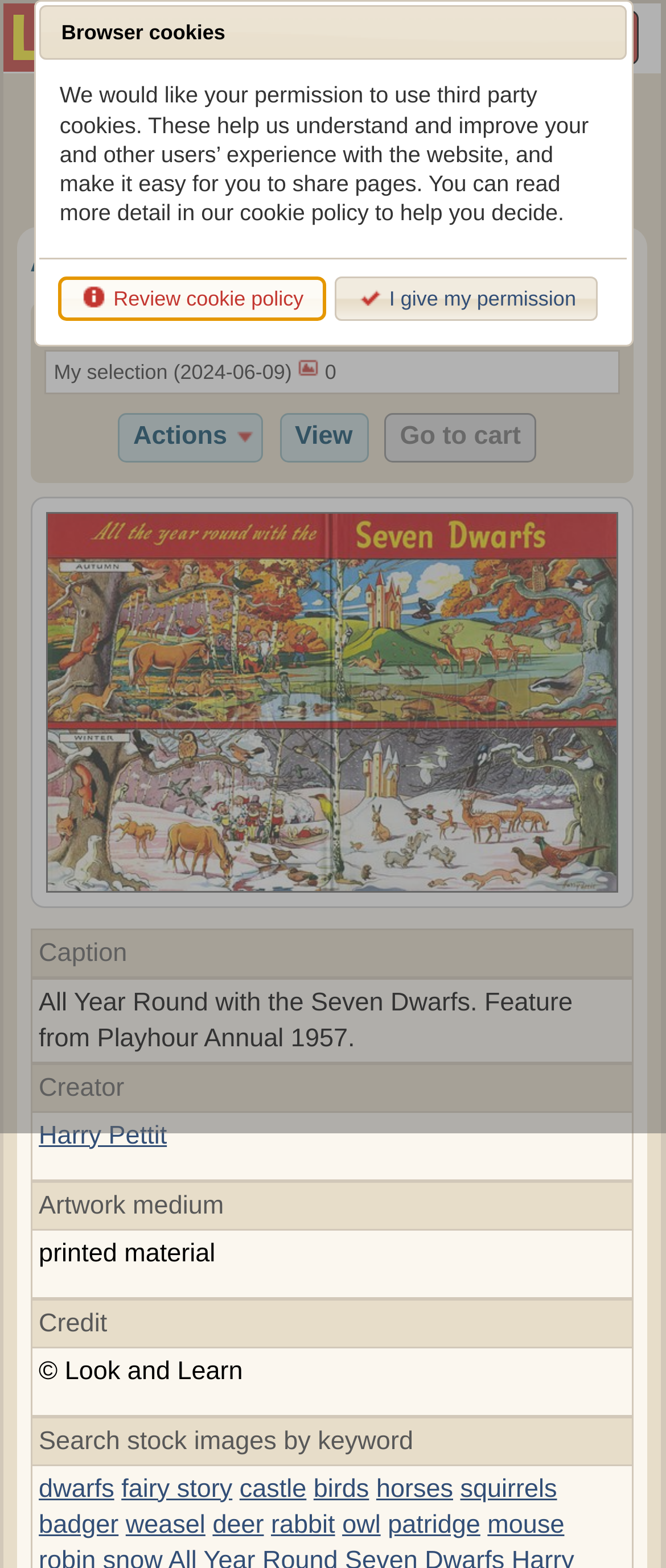Kindly determine the bounding box coordinates for the clickable area to achieve the given instruction: "View image details".

[0.42, 0.263, 0.553, 0.294]